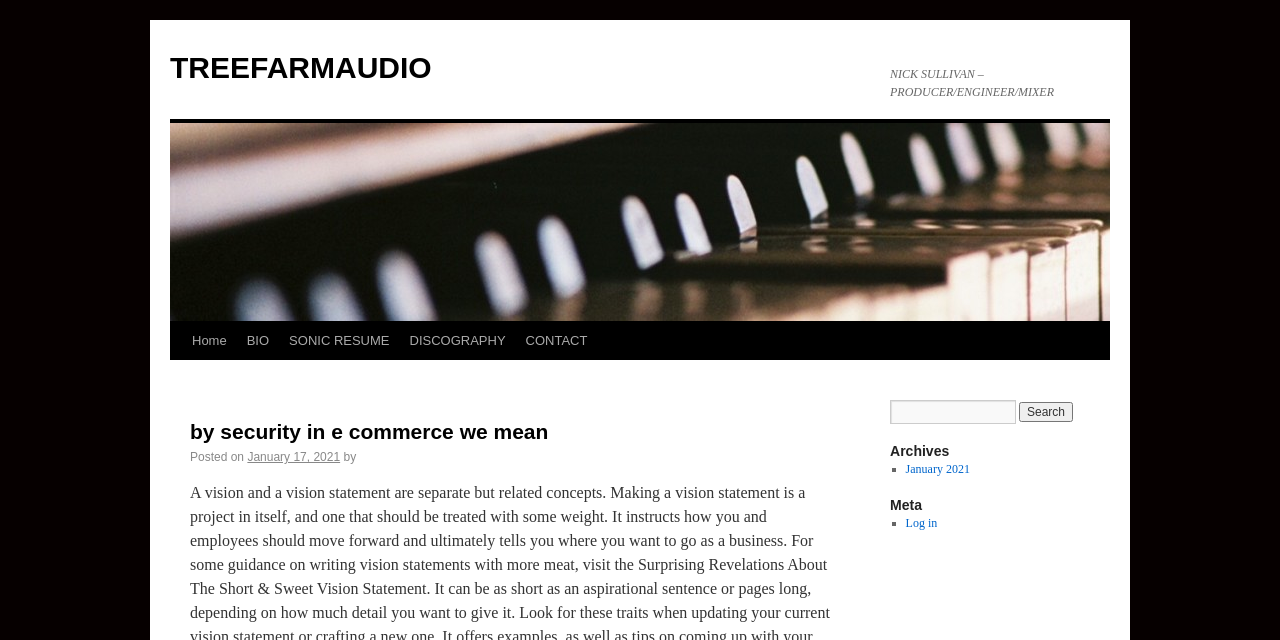Based on the element description "SONIC RESUME", predict the bounding box coordinates of the UI element.

[0.218, 0.503, 0.312, 0.562]